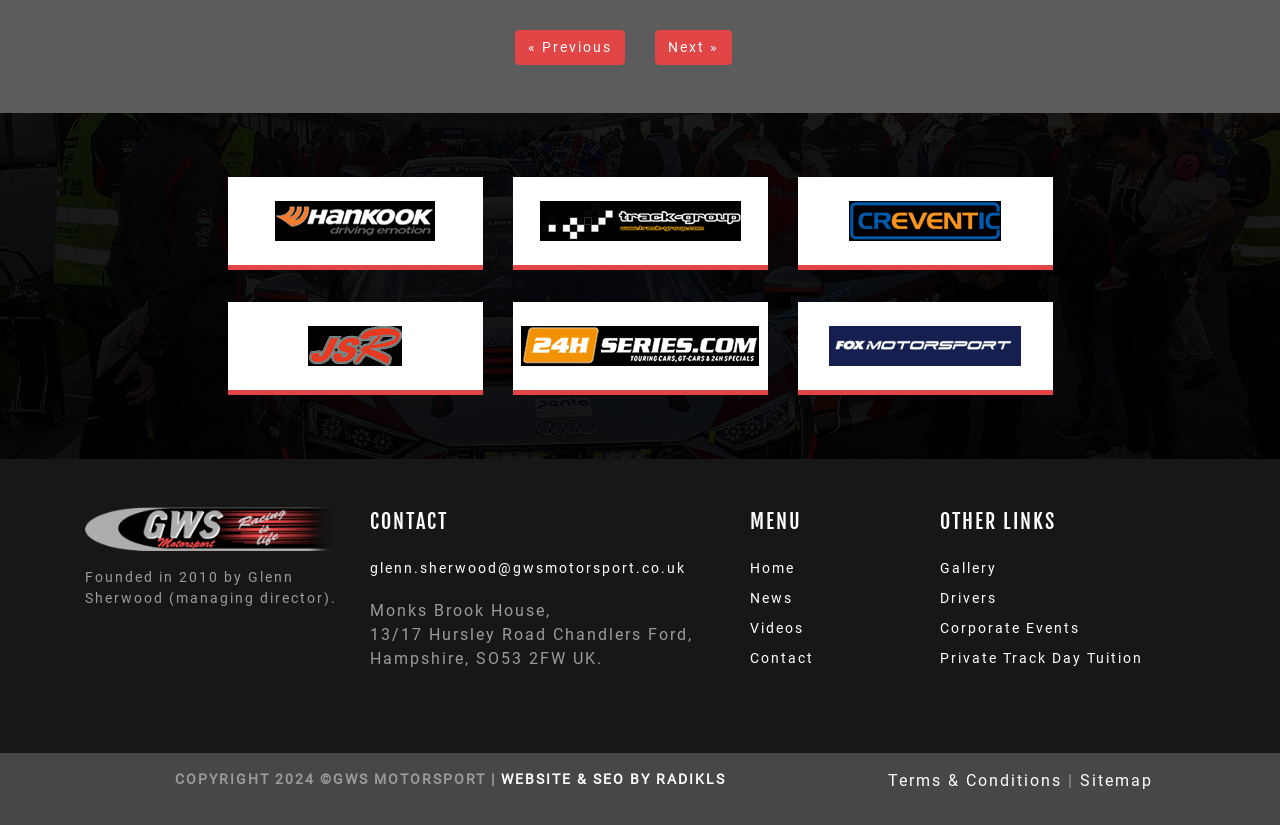Please specify the bounding box coordinates of the area that should be clicked to accomplish the following instruction: "Click the '« Previous' button". The coordinates should consist of four float numbers between 0 and 1, i.e., [left, top, right, bottom].

[0.402, 0.036, 0.488, 0.079]